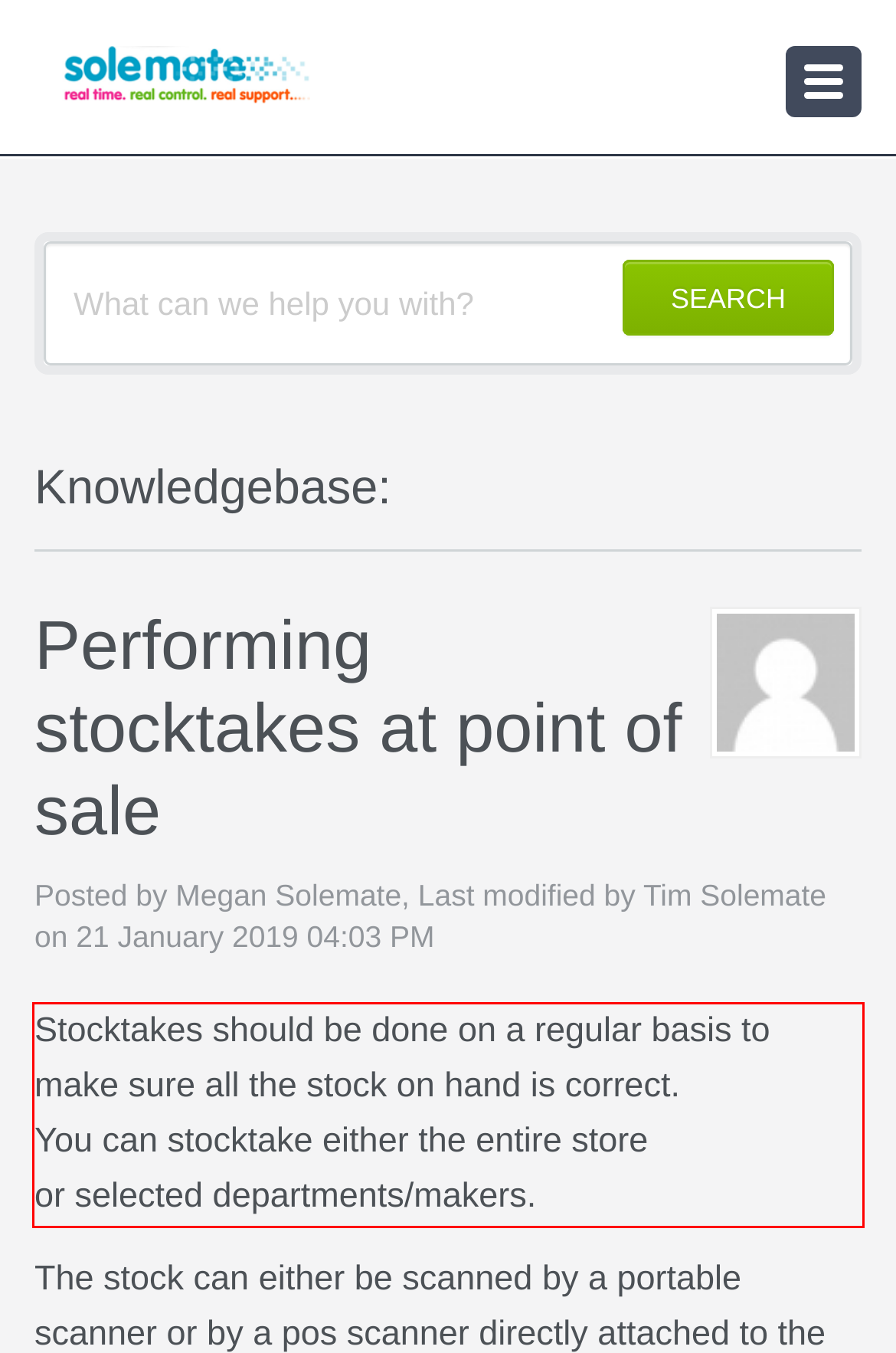Given a screenshot of a webpage, locate the red bounding box and extract the text it encloses.

Stocktakes should be done on a regular basis to make sure all the stock on hand is correct. You can stocktake either the entire store or selected departments/makers.